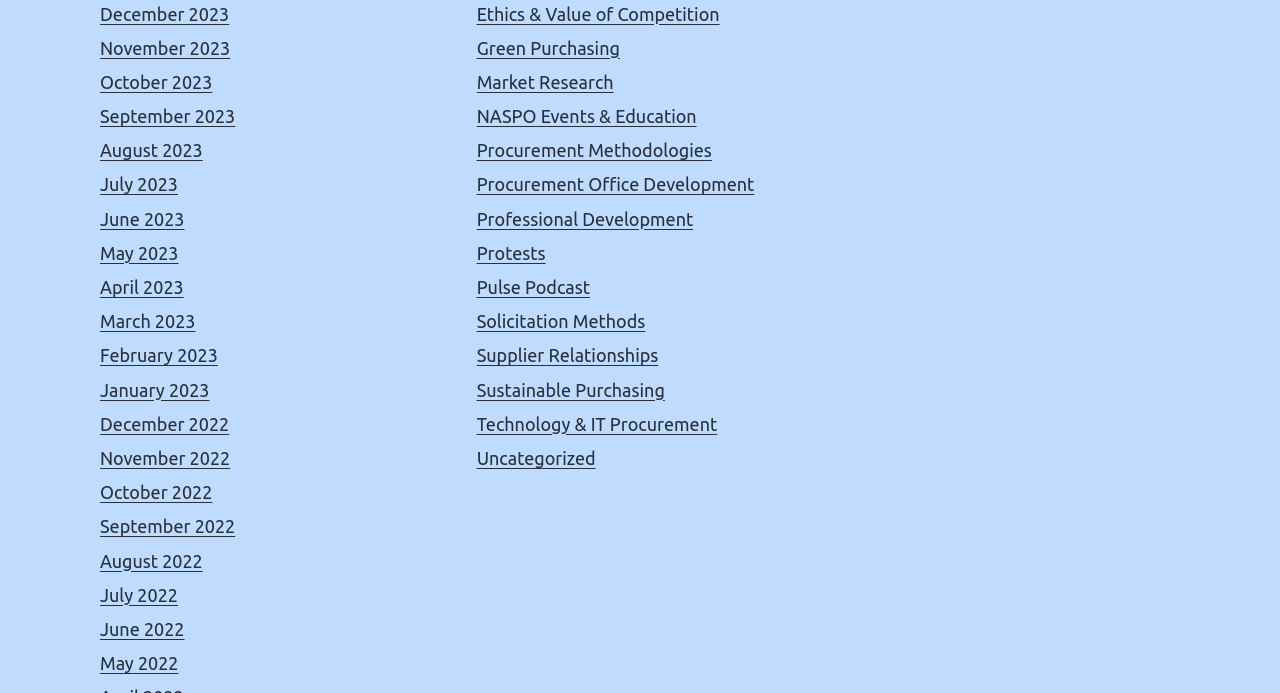Provide your answer in one word or a succinct phrase for the question: 
What is the earliest month listed?

December 2022